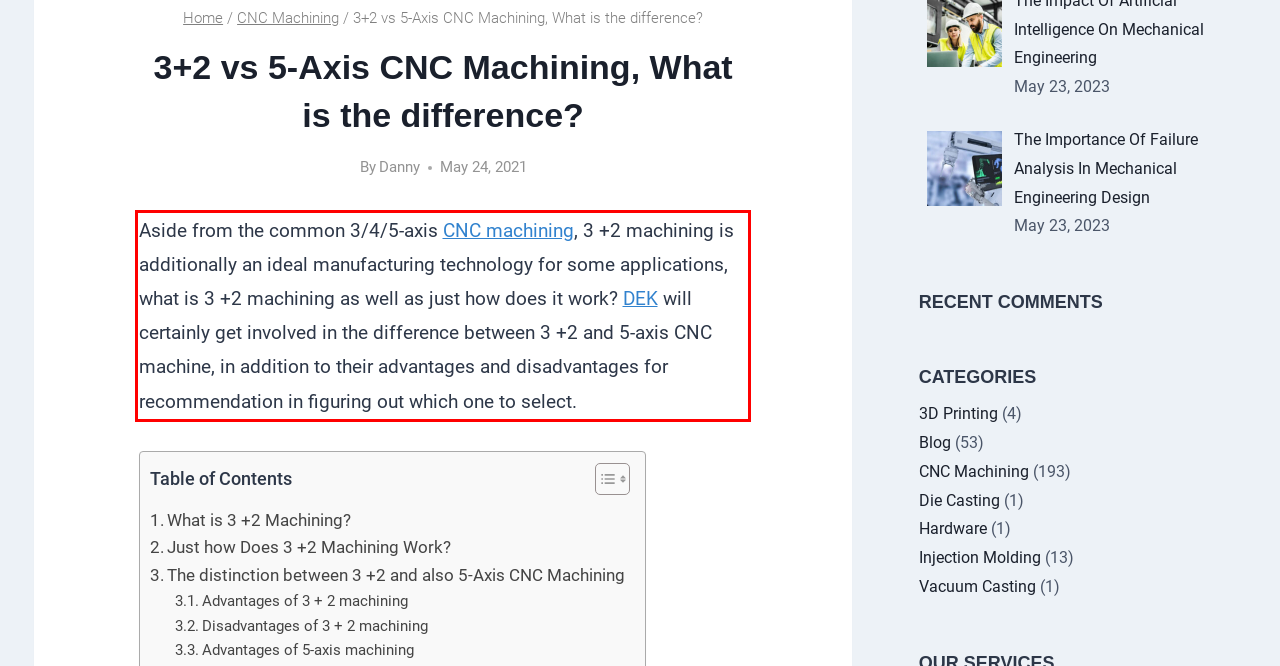Given a screenshot of a webpage, identify the red bounding box and perform OCR to recognize the text within that box.

Aside from the common 3/4/5-axis CNC machining, 3 +2 machining is additionally an ideal manufacturing technology for some applications, what is 3 +2 machining as well as just how does it work? DEK will certainly get involved in the difference between 3 +2 and 5-axis CNC machine, in addition to their advantages and disadvantages for recommendation in figuring out which one to select.